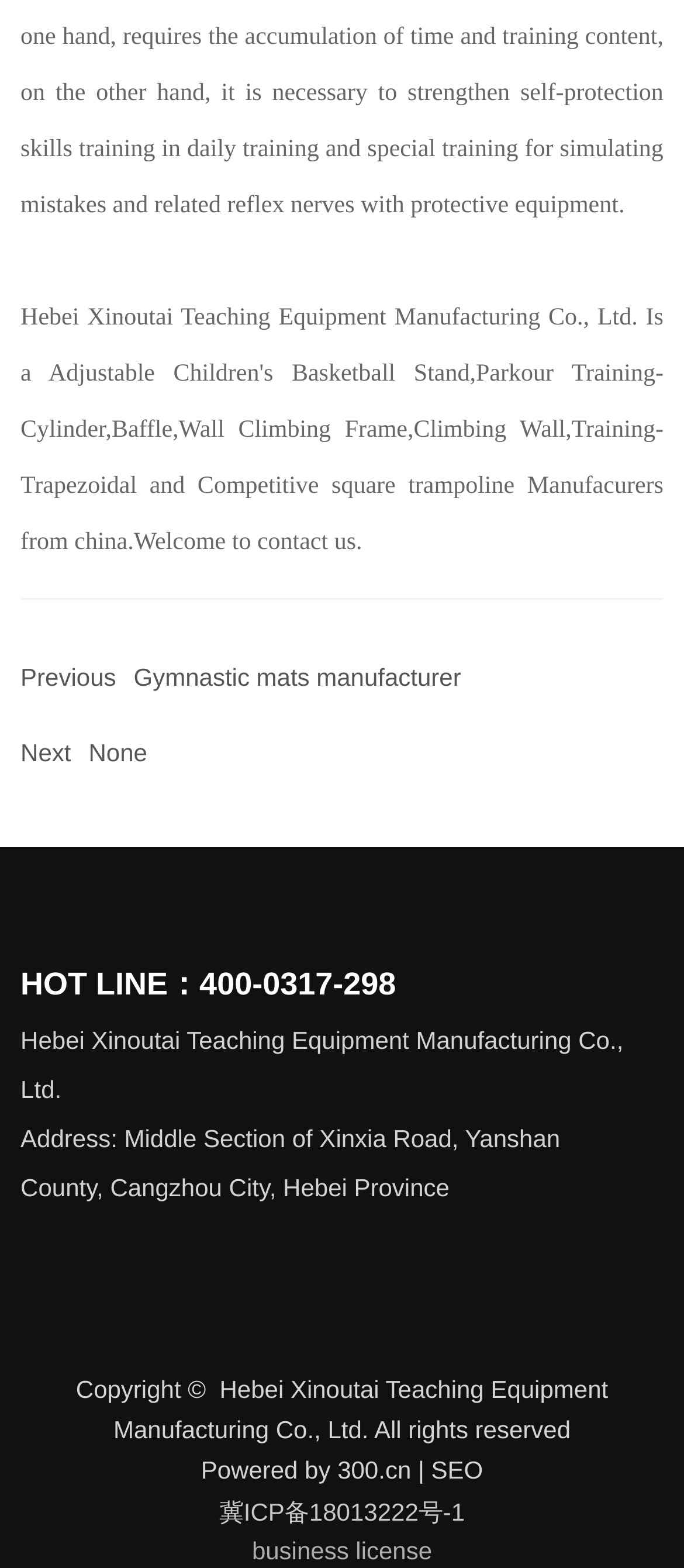What is the image logo?
Analyze the image and deliver a detailed answer to the question.

I found the image logo by looking at the image element with the text 'XOT' which is located in the middle of the webpage.